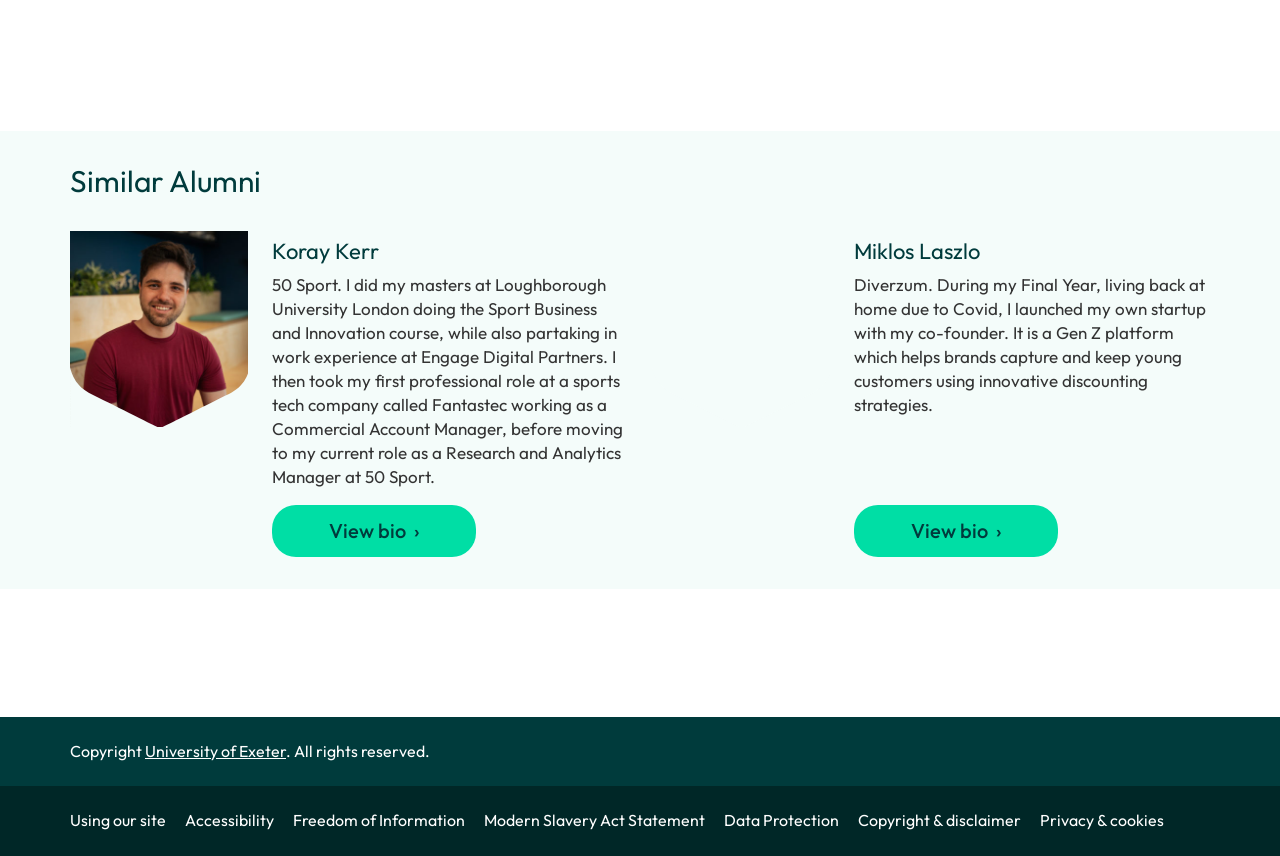How many alumni are featured on this webpage?
Using the information from the image, provide a comprehensive answer to the question.

The number of alumni featured on this webpage can be determined by counting the number of heading elements with names, which are Koray Kerr and Miklos Laszlo, indicating that there are 2 alumni featured on this webpage.